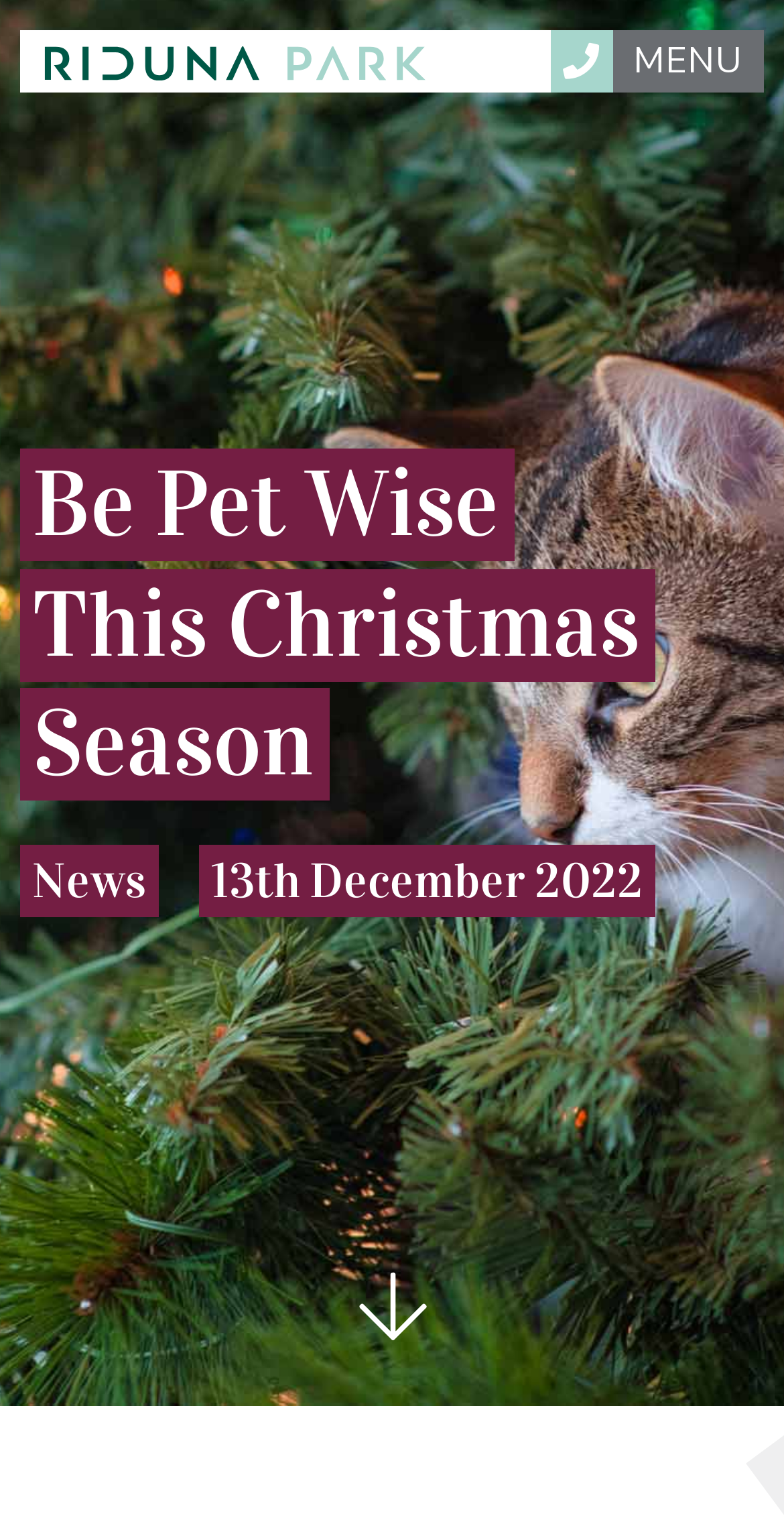Find and extract the text of the primary heading on the webpage.

Be Pet Wise This Christmas Season